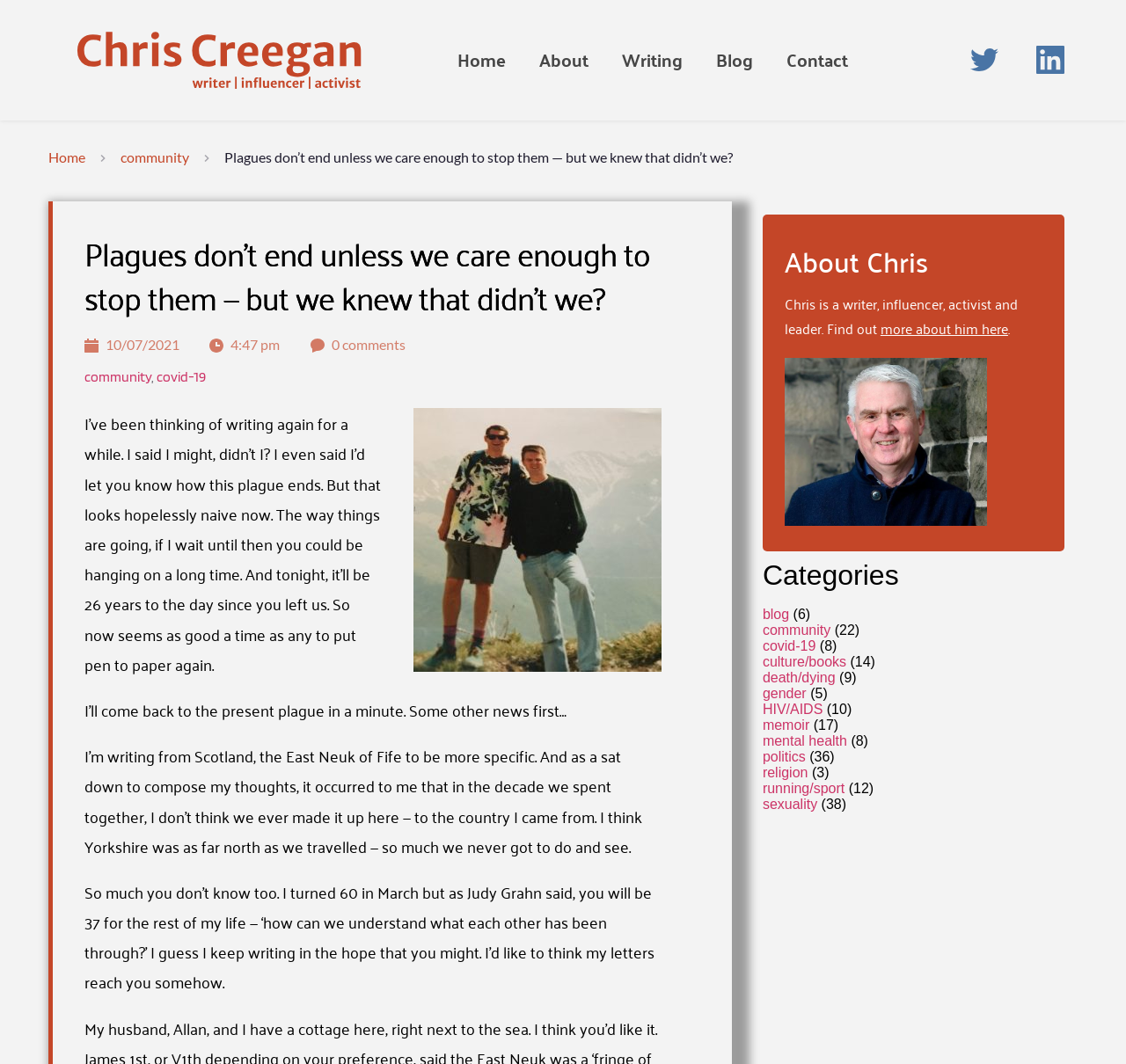Answer this question in one word or a short phrase: What is the author's name?

Chris Creegan